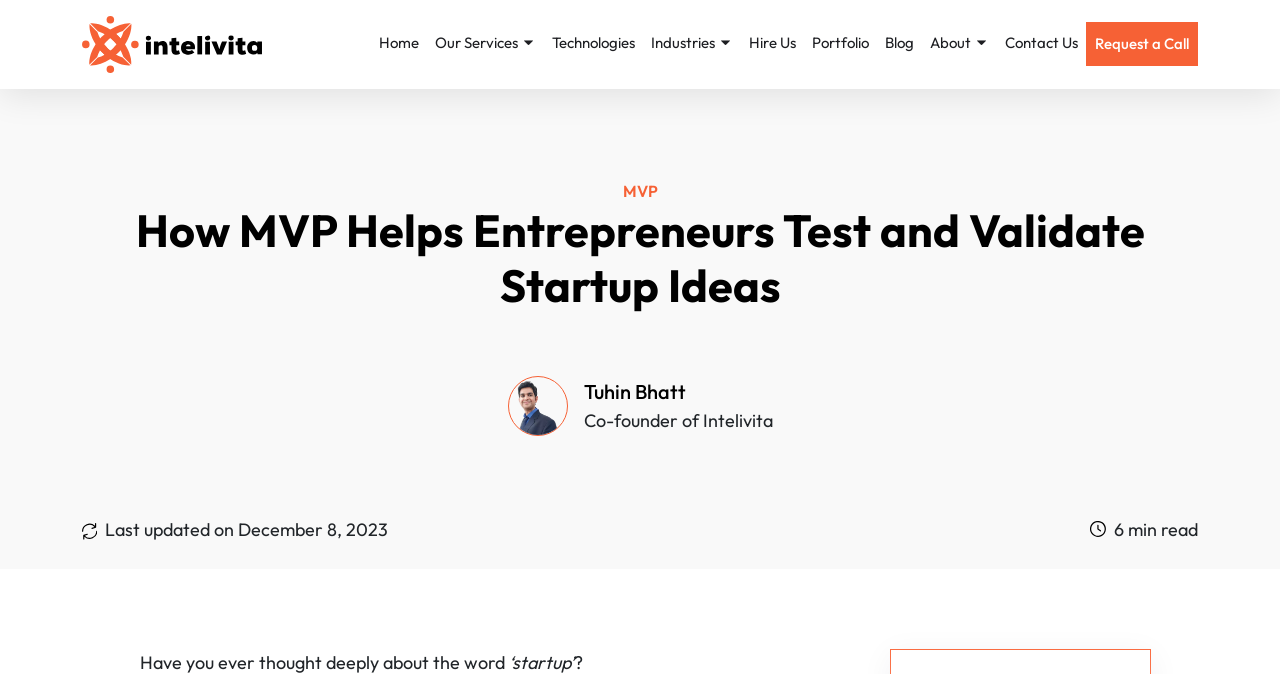What is the topic of the article?
Based on the content of the image, thoroughly explain and answer the question.

The topic of the article is mentioned in the header section of the webpage, specifically in the heading element with the text 'How MVP Helps Entrepreneurs Test and Validate Startup Ideas'.